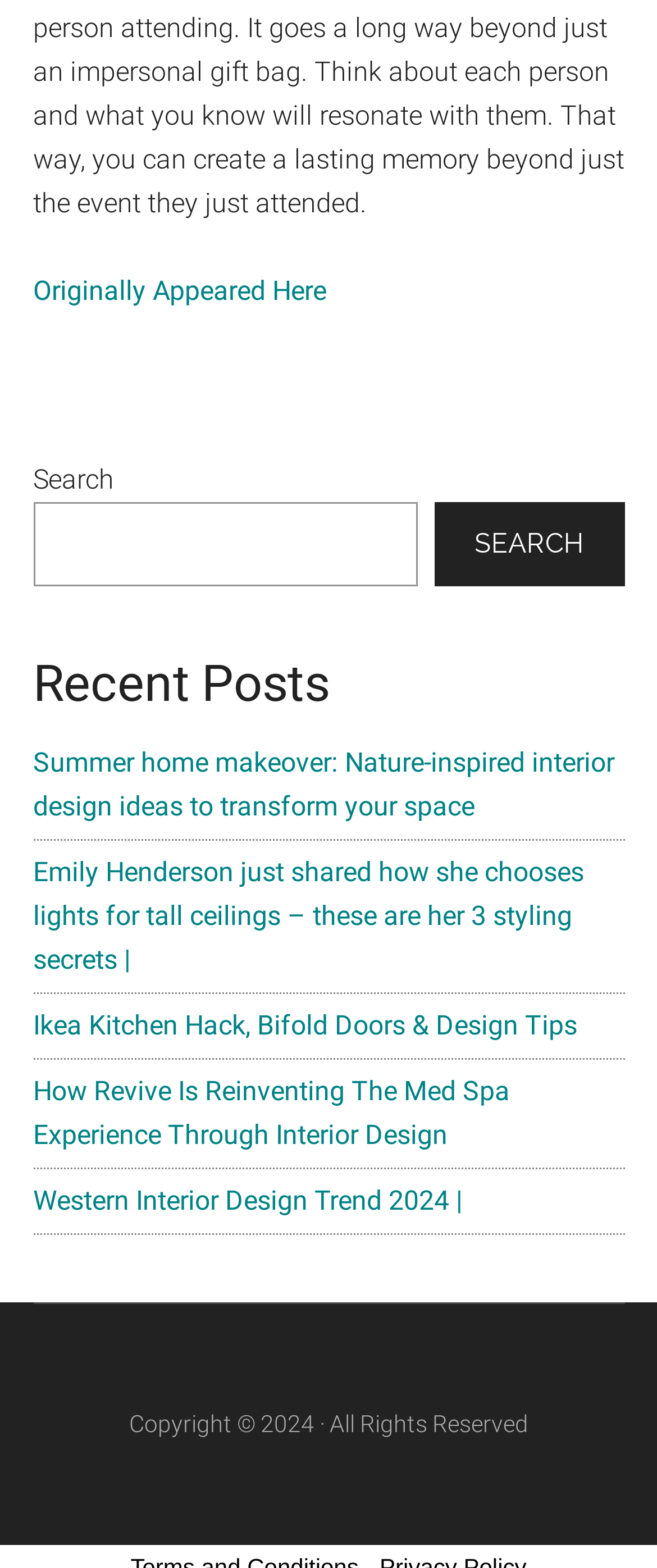How many elements are in the primary sidebar?
Use the information from the image to give a detailed answer to the question.

The primary sidebar contains seven elements: a heading 'Primary Sidebar', a search box with a label and button, a heading 'Recent Posts', and four links to recent posts. These elements are all contained within the primary sidebar section.